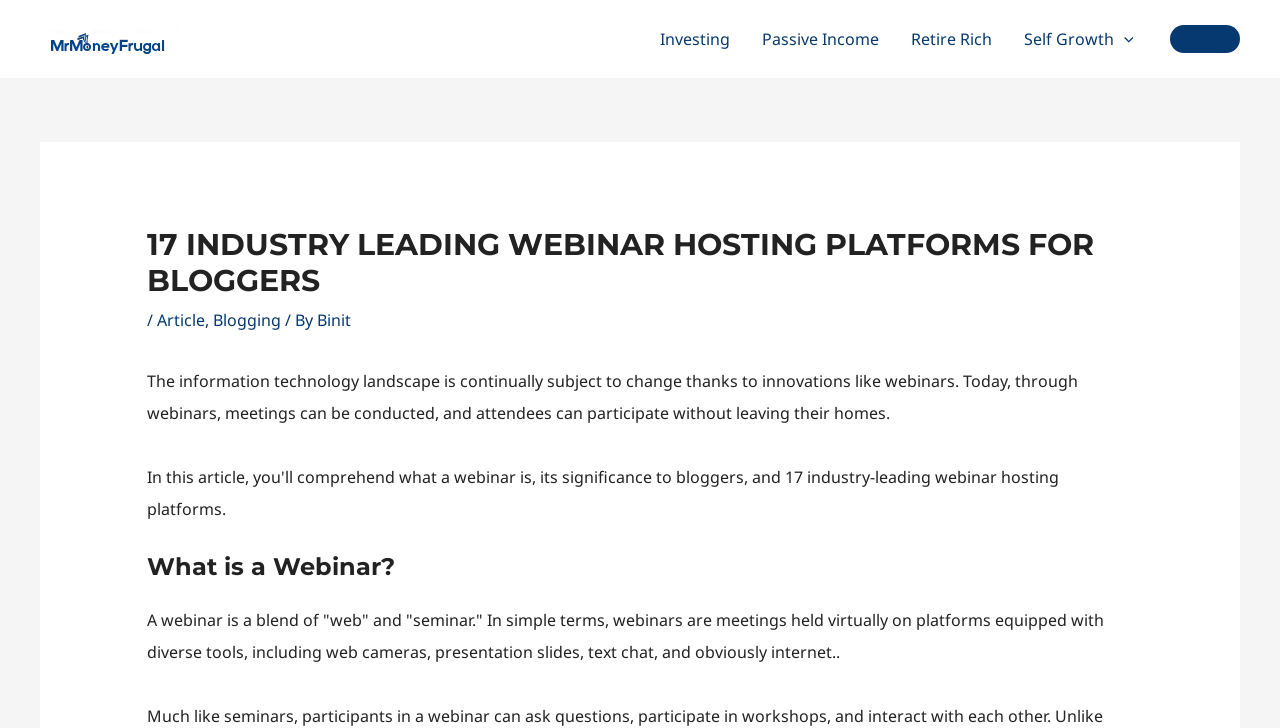Identify and provide the bounding box for the element described by: "alt="Mr Money Frugal"".

[0.031, 0.036, 0.139, 0.066]